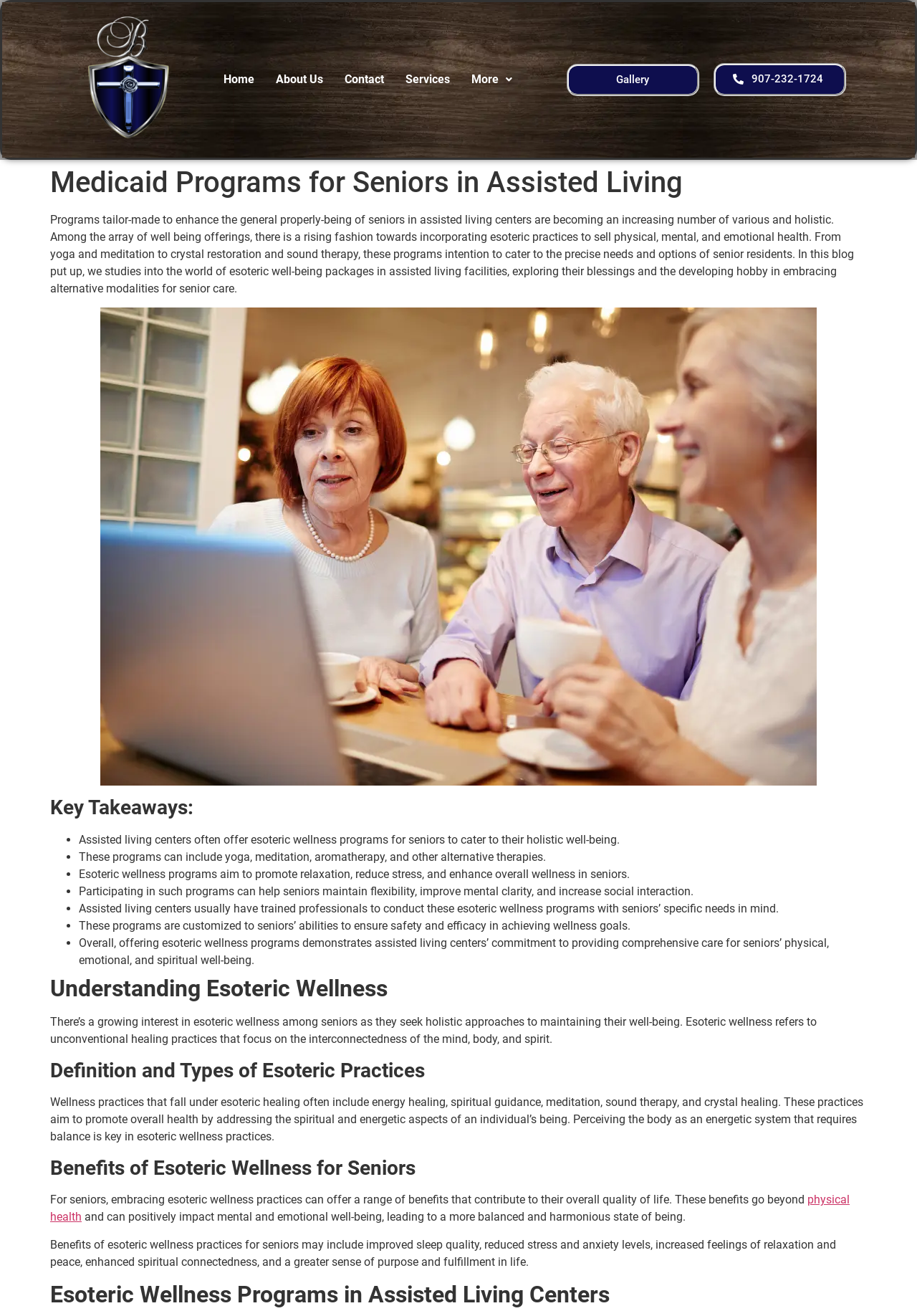Please identify the bounding box coordinates of the area I need to click to accomplish the following instruction: "Explore 'Esoteric Wellness Programs in Assisted Living Centers'".

[0.055, 0.973, 0.945, 0.994]